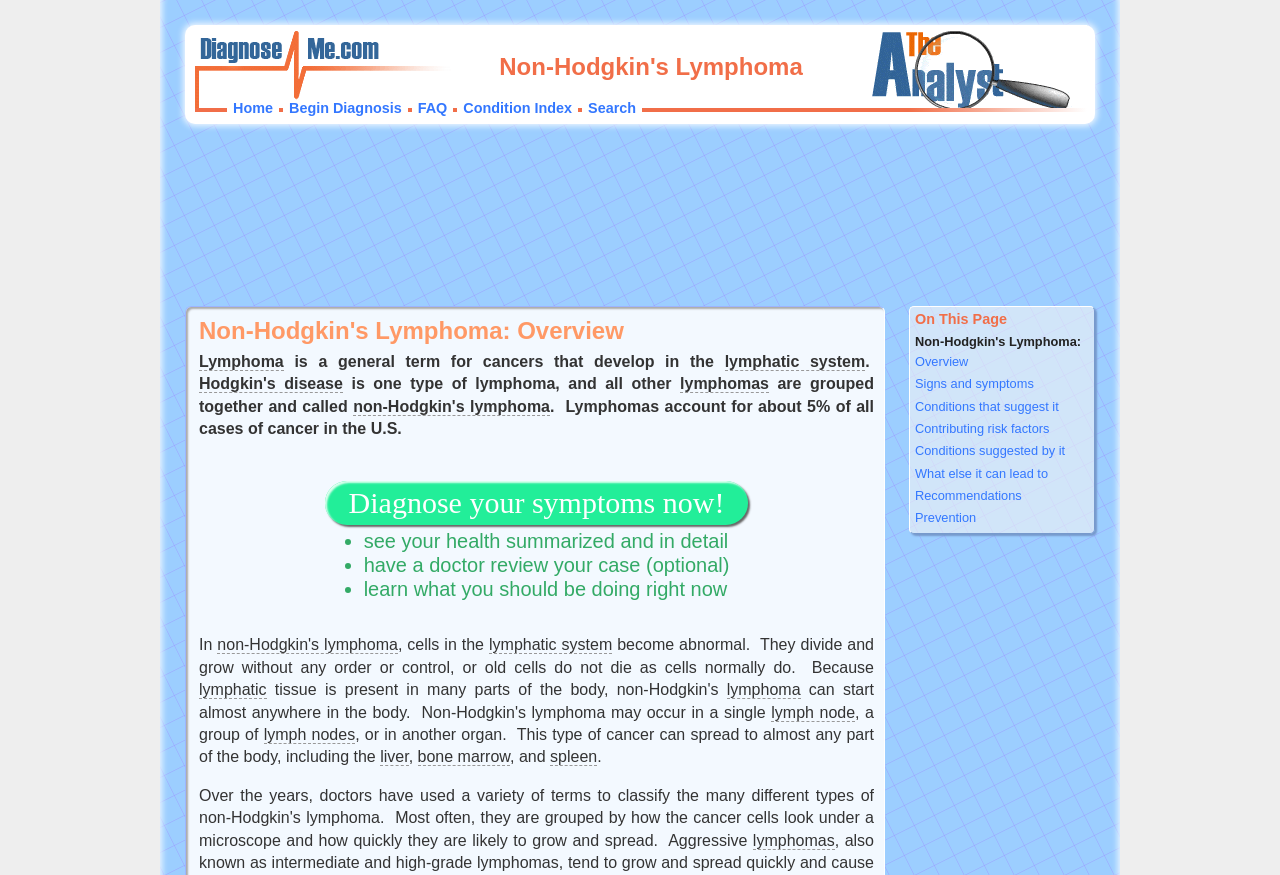Indicate the bounding box coordinates of the clickable region to achieve the following instruction: "Search for something."

[0.459, 0.114, 0.497, 0.133]